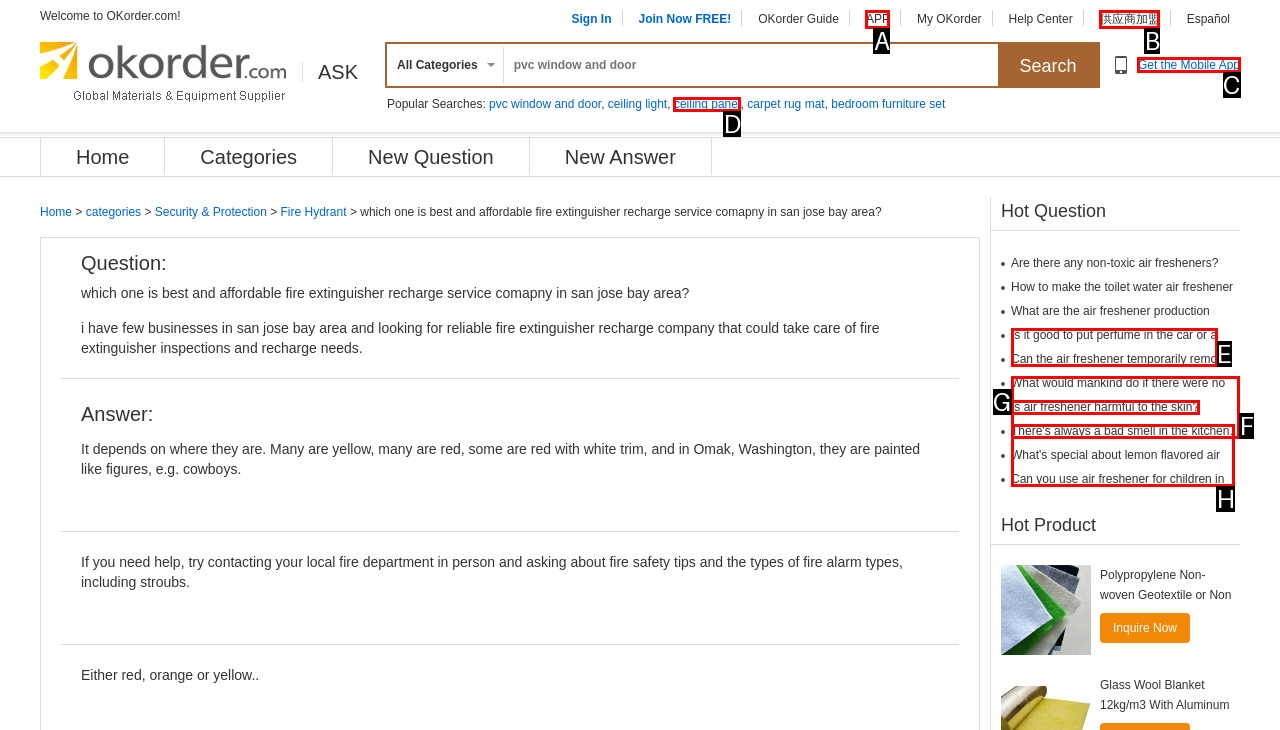Identify the correct option to click in order to accomplish the task: Get the mobile app Provide your answer with the letter of the selected choice.

C